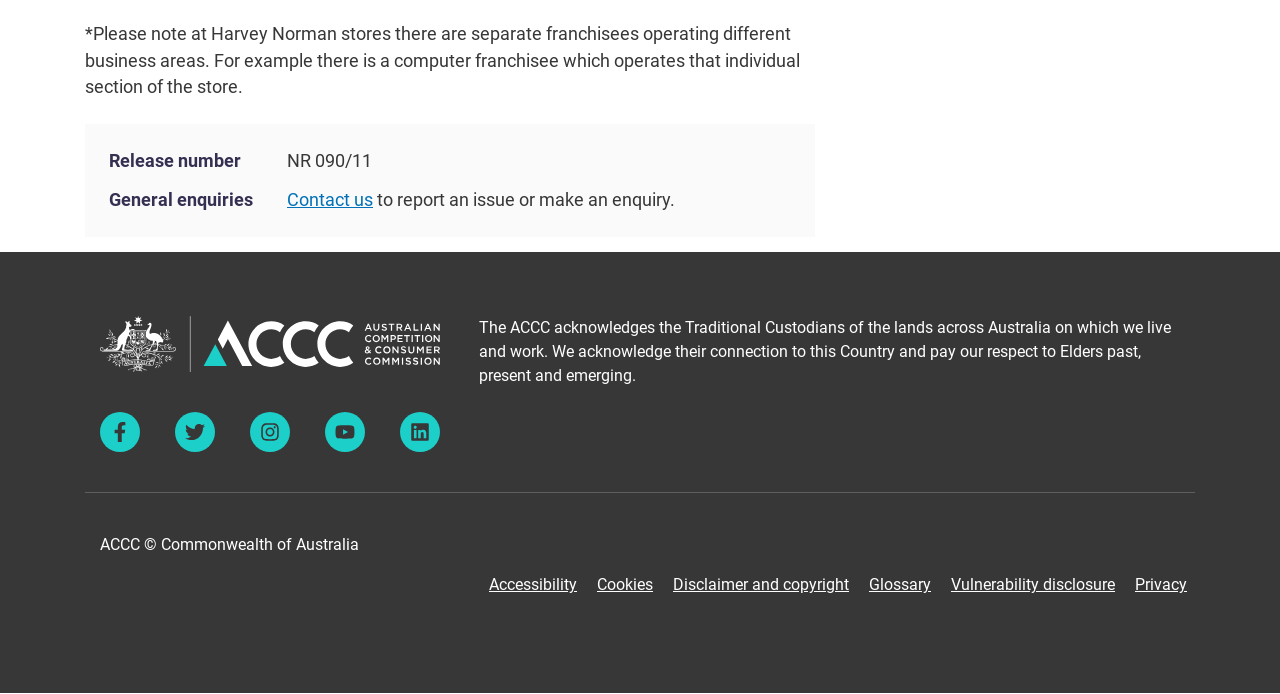Locate the bounding box coordinates of the element you need to click to accomplish the task described by this instruction: "Visit 'Australian Competition and Consumer Commission home'".

[0.078, 0.48, 0.344, 0.508]